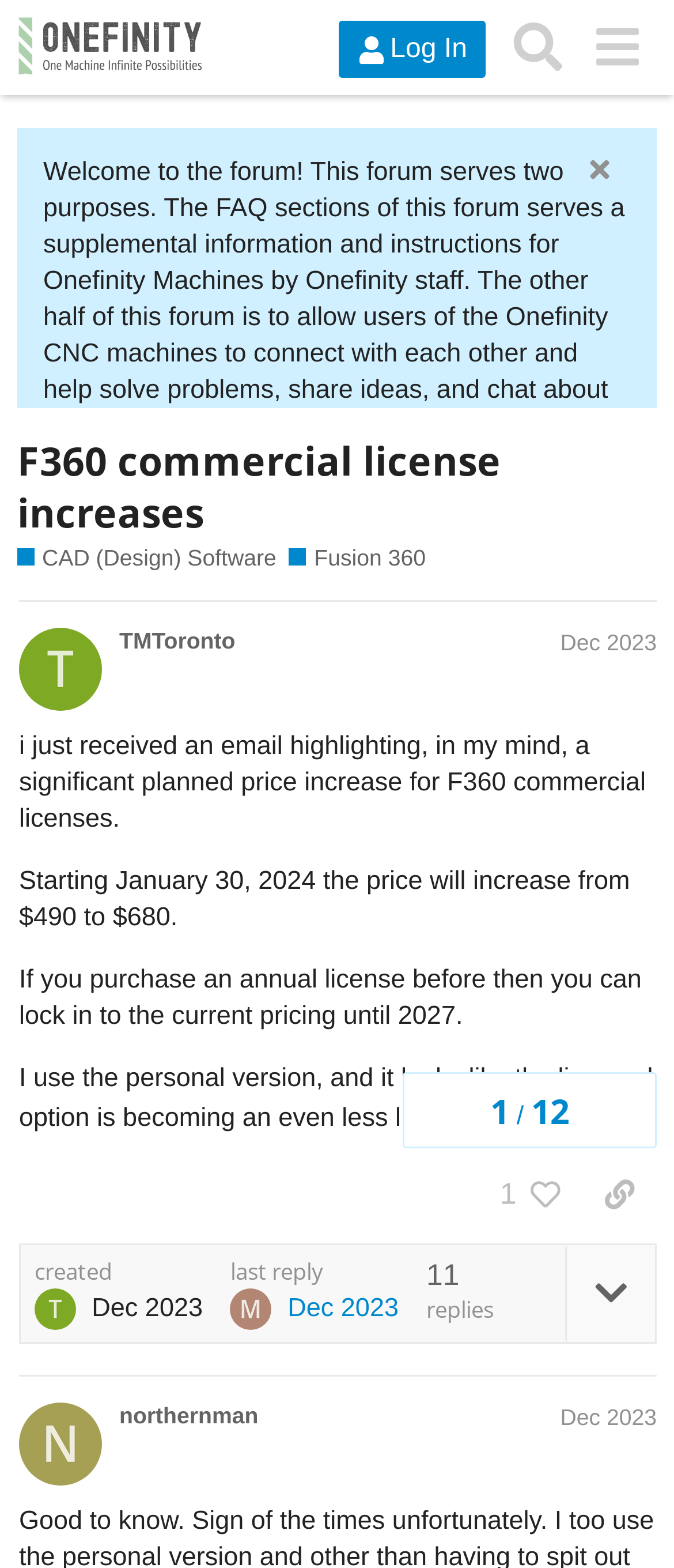Given the element description last reply Dec 2023, predict the bounding box coordinates for the UI element in the webpage screenshot. The format should be (top-left x, top-left y, bottom-right x, bottom-right y), and the values should be between 0 and 1.

[0.342, 0.803, 0.591, 0.849]